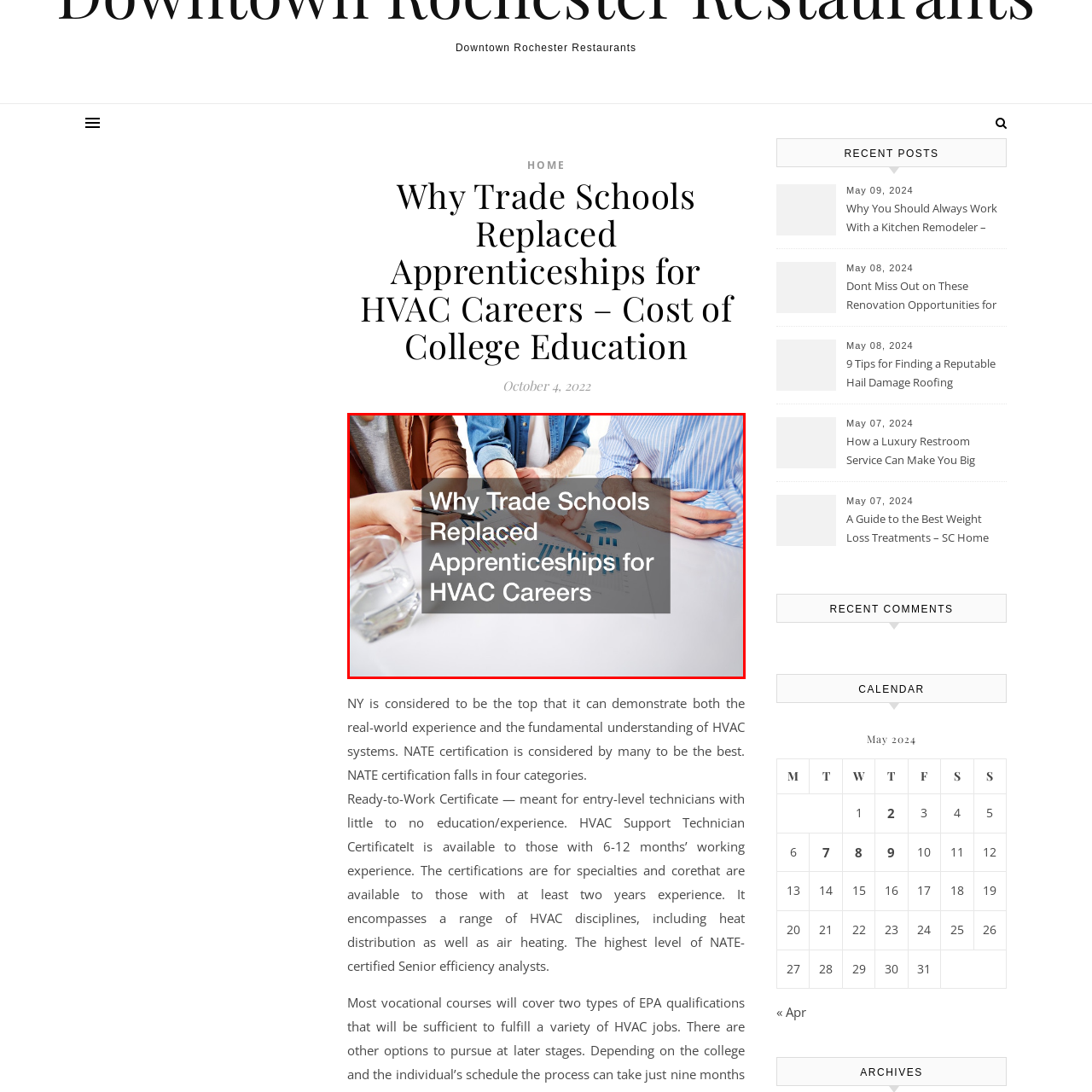Create a thorough and descriptive caption for the photo marked by the red boundary.

The image features a group of individuals engaged in a discussion about HVAC careers, highlighting the shift from traditional apprenticeships to trade schools. In the foreground, hands point to graphs and data on a paper, indicating an analysis or planning session related to the HVAC field. The environment conveys a professional setting, suggesting that the topic may revolve around educational approaches, career development, or industry insights. The overlay text reads, "Why Trade Schools Replaced Apprenticeships for HVAC Careers," emphasizing the article's focus on the evolving landscape of training within the HVAC industry. This snippet illustrates the importance of adapting educational structures to meet contemporary workforce demands.